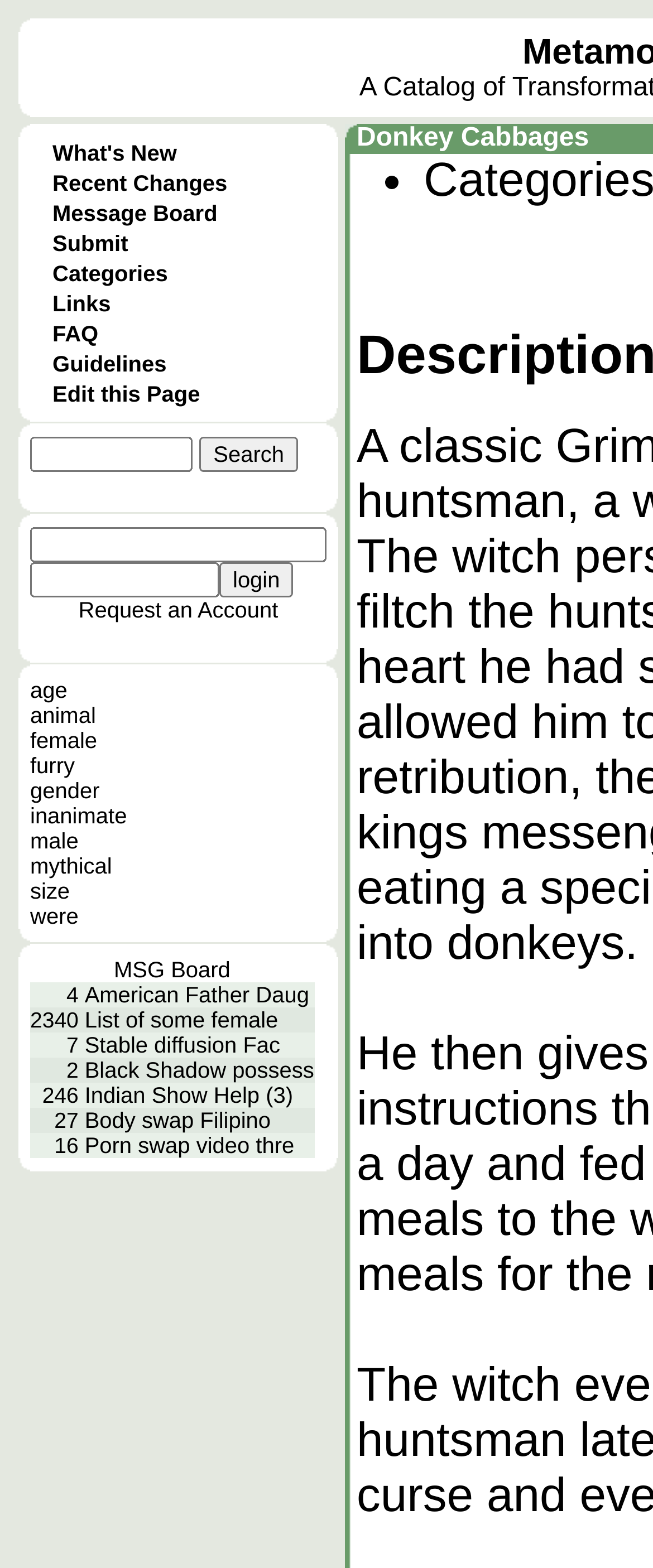Indicate the bounding box coordinates of the element that needs to be clicked to satisfy the following instruction: "Go to Recent Changes". The coordinates should be four float numbers between 0 and 1, i.e., [left, top, right, bottom].

[0.08, 0.108, 0.348, 0.124]